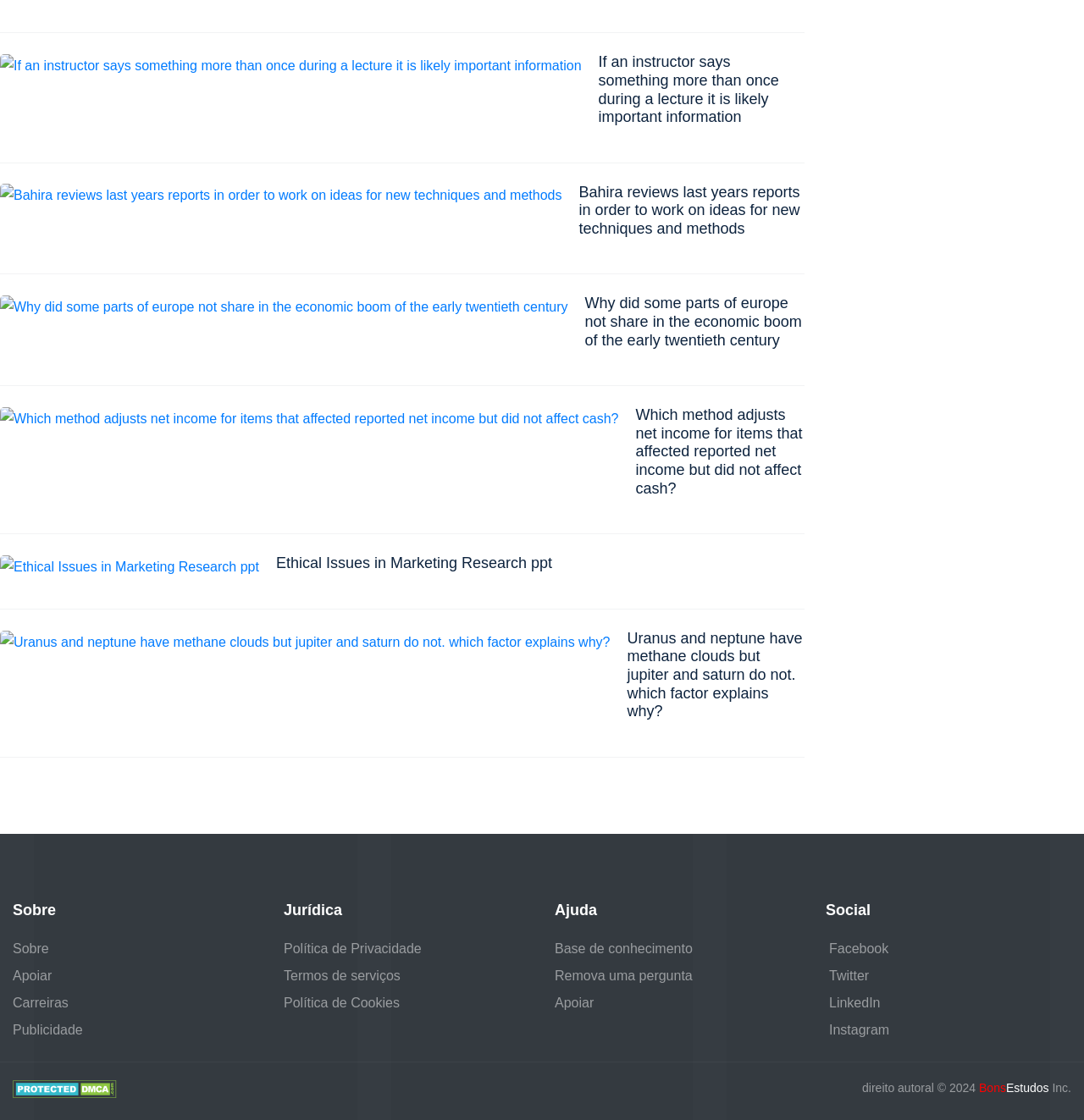Locate the bounding box coordinates of the clickable area to execute the instruction: "Click on 'Ethical Issues in Marketing Research ppt'". Provide the coordinates as four float numbers between 0 and 1, represented as [left, top, right, bottom].

[0.0, 0.499, 0.255, 0.512]